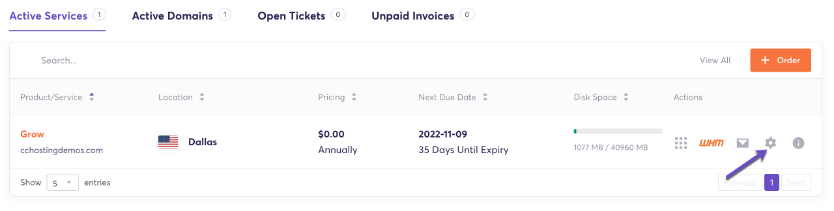Respond to the following query with just one word or a short phrase: 
Where is the service located?

Dallas